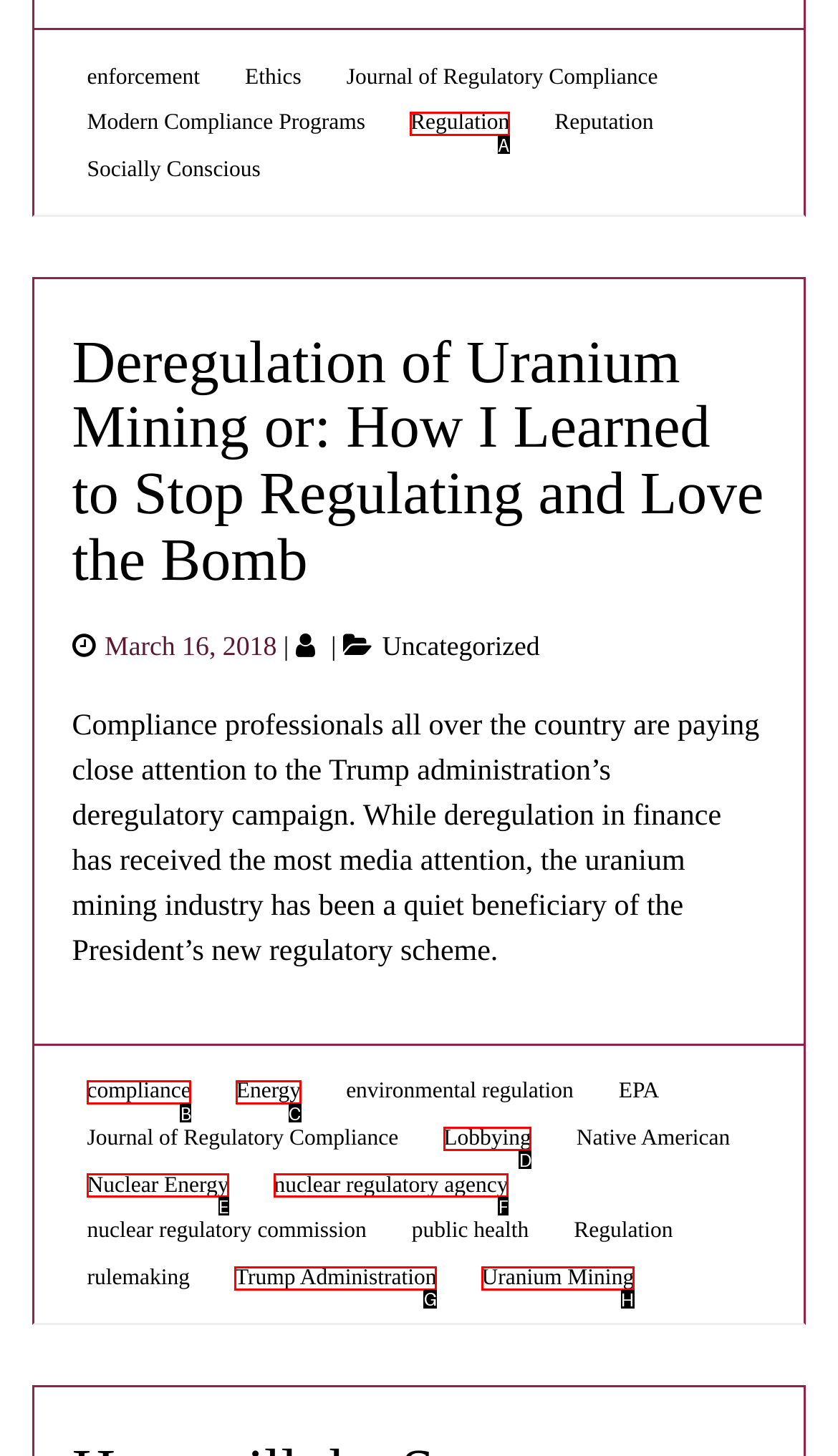Indicate which HTML element you need to click to complete the task: Learn more about the Trump Administration. Provide the letter of the selected option directly.

G